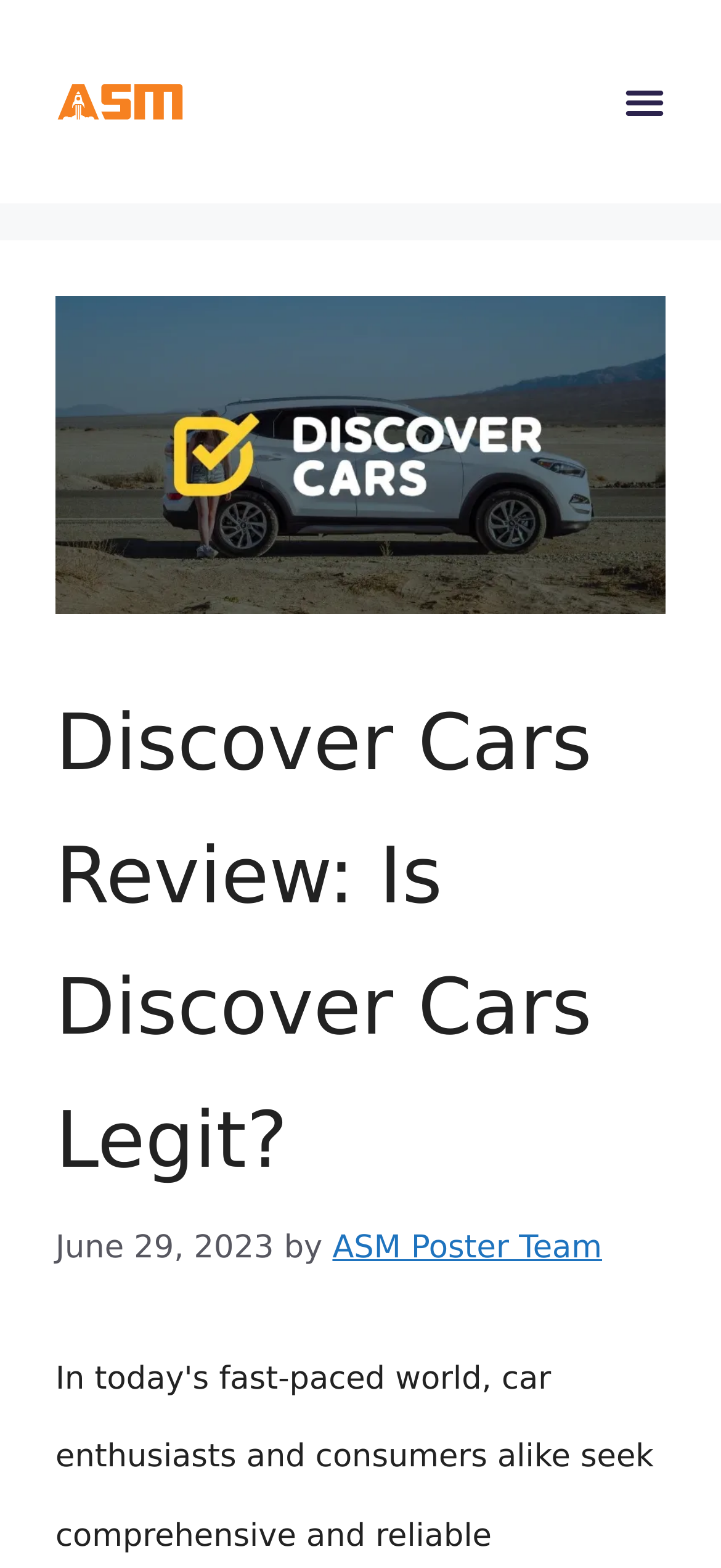What is the image at the top of the webpage about?
Look at the screenshot and respond with a single word or phrase.

Discover Cars Review